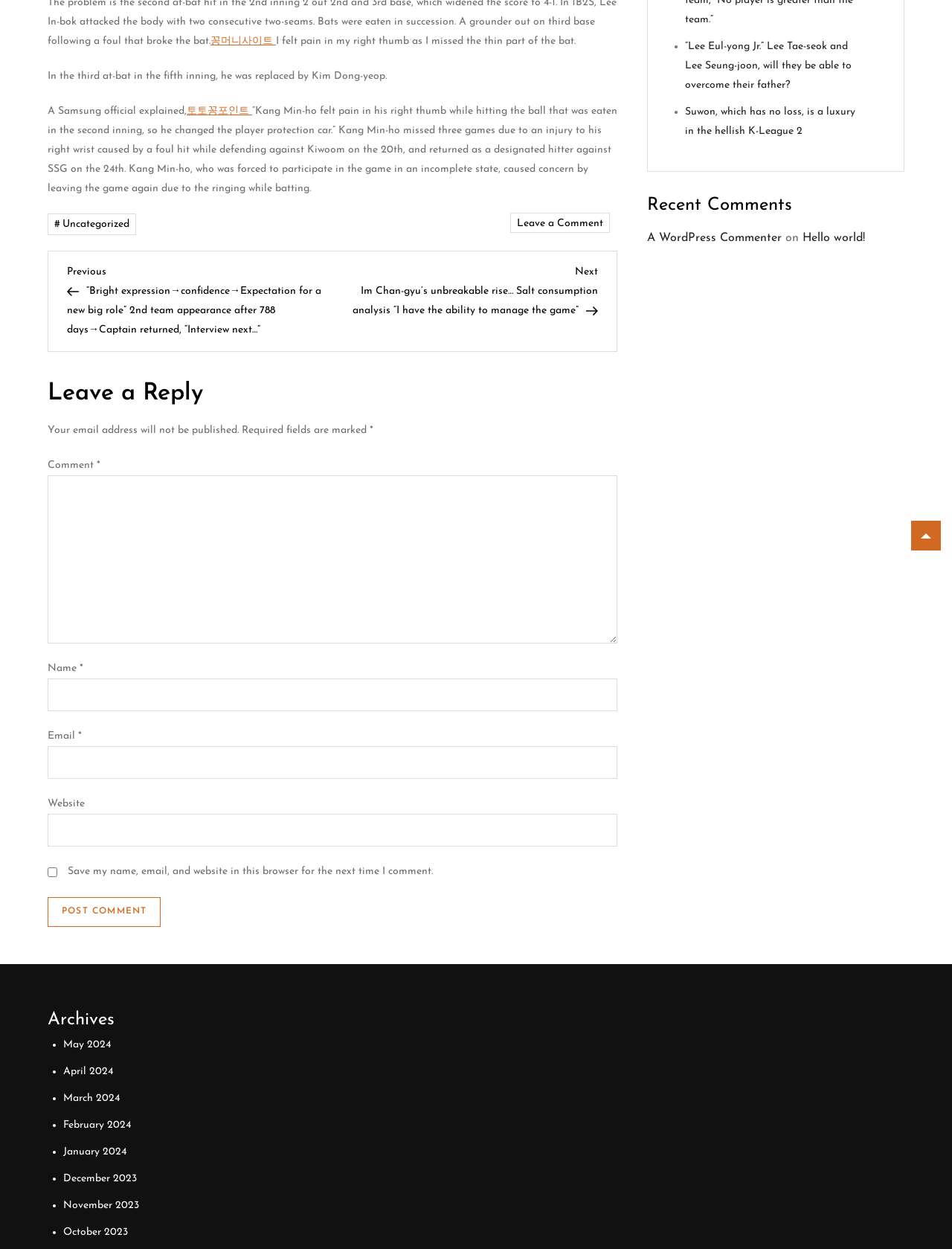Locate and provide the bounding box coordinates for the HTML element that matches this description: "parent_node: Comment * name="comment"".

[0.05, 0.381, 0.649, 0.515]